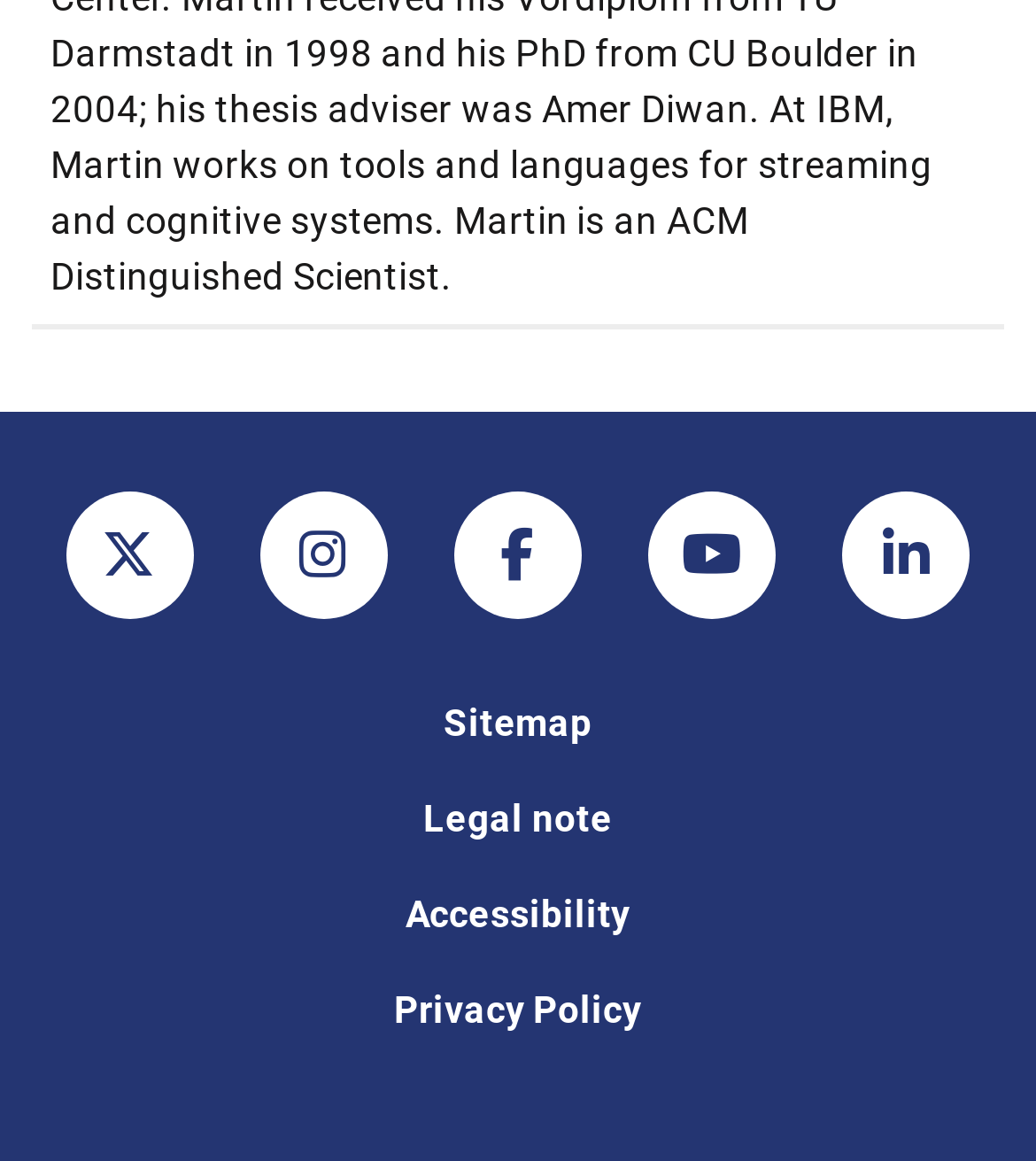What is the last link in the footer section?
Please answer the question with as much detail and depth as you can.

By examining the links in the footer section of the webpage, I found that the last link is the Privacy Policy link. It is located at the bottom of the webpage, below the other links in the footer section.